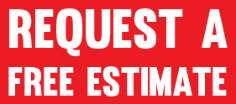Describe every aspect of the image in depth.

The image prominently features the phrase "REQUEST A FREE ESTIMATE" in bold, white lettering against a vibrant red background. This visually striking design is intended to attract attention and encourage potential customers to inquire about roofing services. The text suggests that individuals can obtain a no-cost evaluation for roofing repairs or installations, positioning the offer as both accessible and straightforward. Overall, the image serves as a marketing tool aimed at promoting the business's services and inviting prospective clients to engage further.